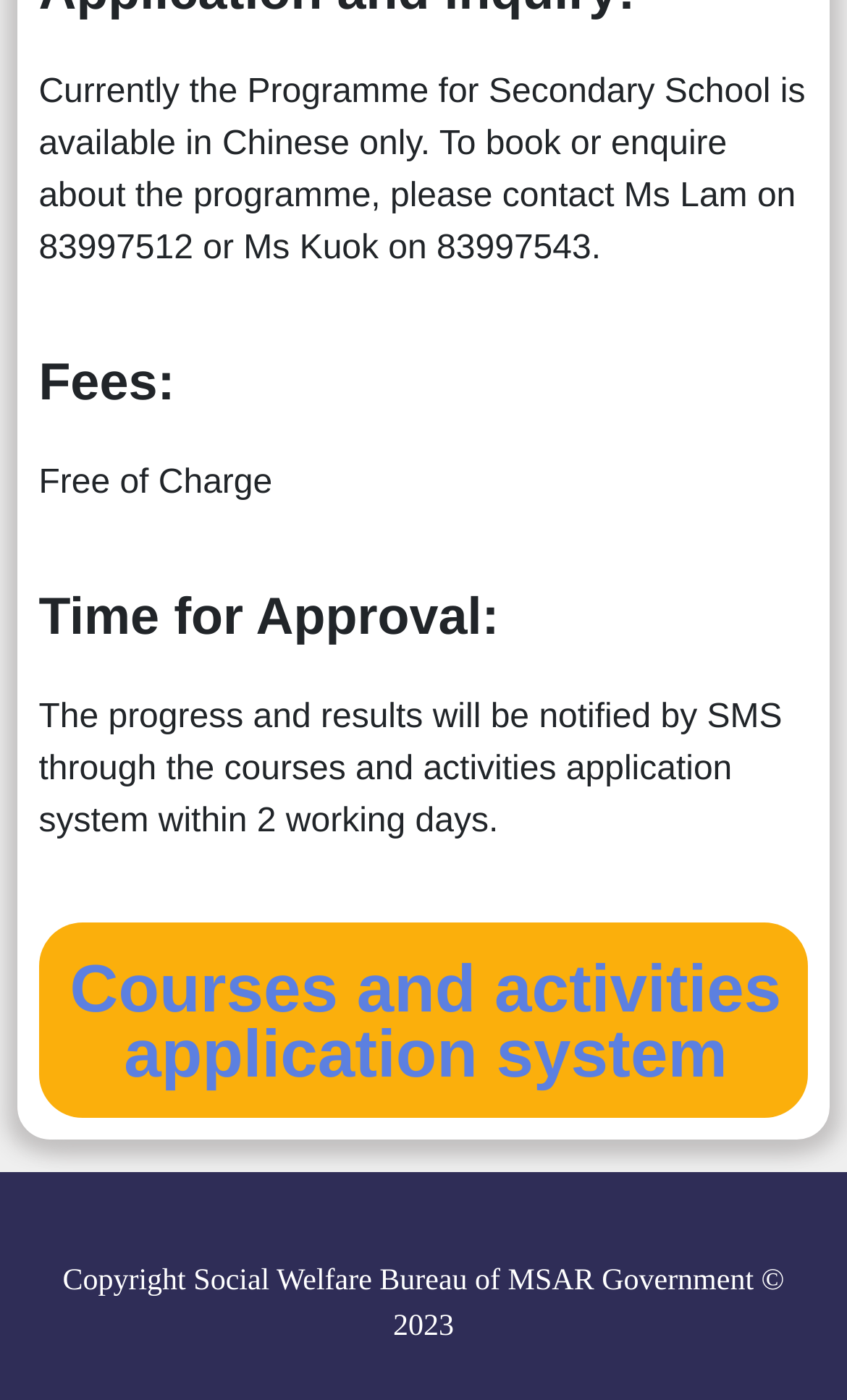What is the copyright year of the webpage?
From the screenshot, provide a brief answer in one word or phrase.

2023